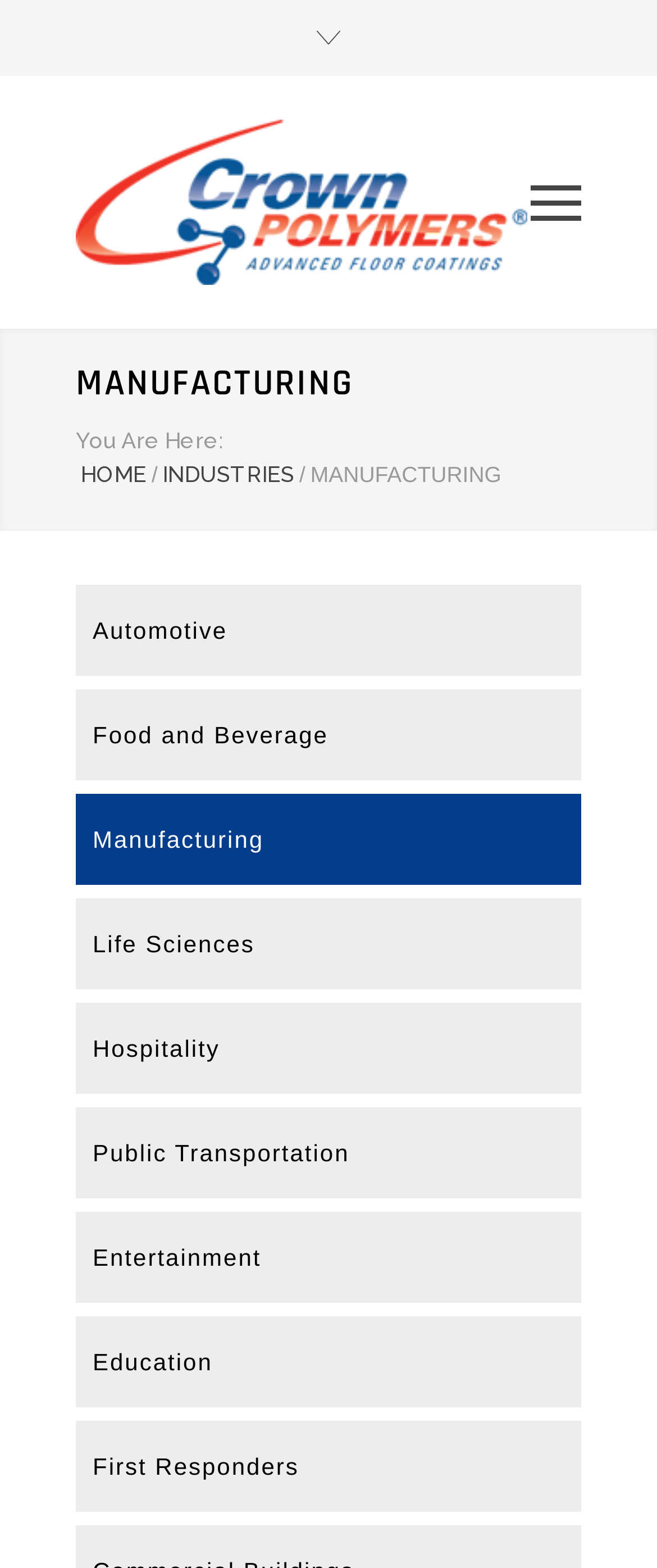How many industry categories are listed?
Answer the question with a single word or phrase derived from the image.

9